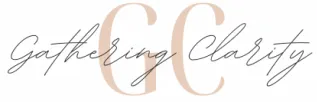Provide a thorough description of the image presented.

The image features the logo of "Gathering Clarity," a site dedicated to providing insights and guidance on spiritual journeys. The design combines elegant and modern typography, showcasing the full name "Gathering Clarity" alongside the initials "GC." The soft color palette and stylish font exude a sense of tranquility and sophistication, reflecting the site's purpose of inspiring clarity and wisdom in life. This logo serves as a visual representation of the themes explored on the website, including spirituality, personal growth, and dream interpretation.